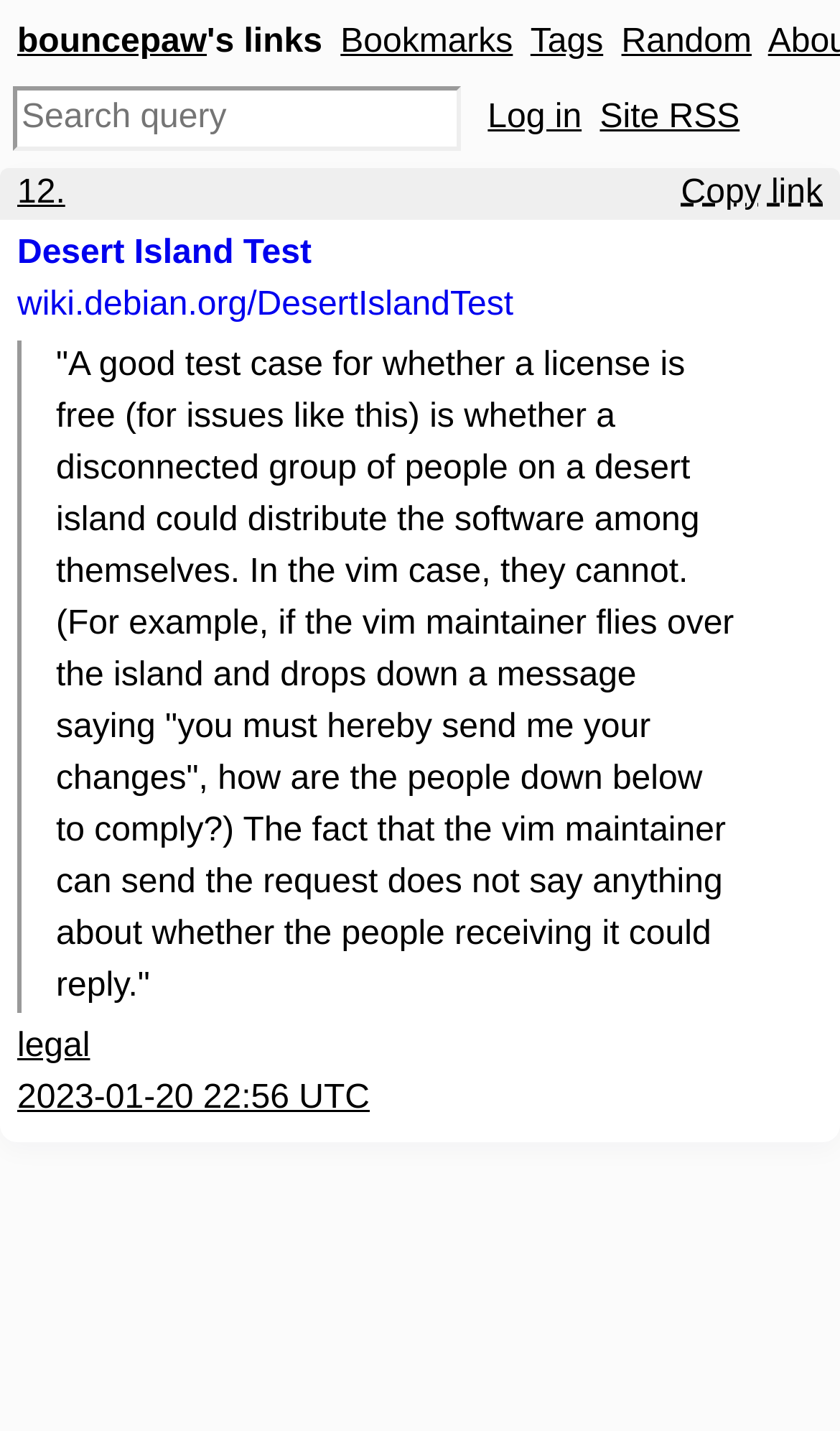What is the purpose of the Desert Island Test?
Examine the image and provide an in-depth answer to the question.

The purpose of the Desert Island Test can be inferred from the blockquote text, which explains that the test is used to determine whether a license is free by considering whether a disconnected group of people on a desert island could distribute the software among themselves.